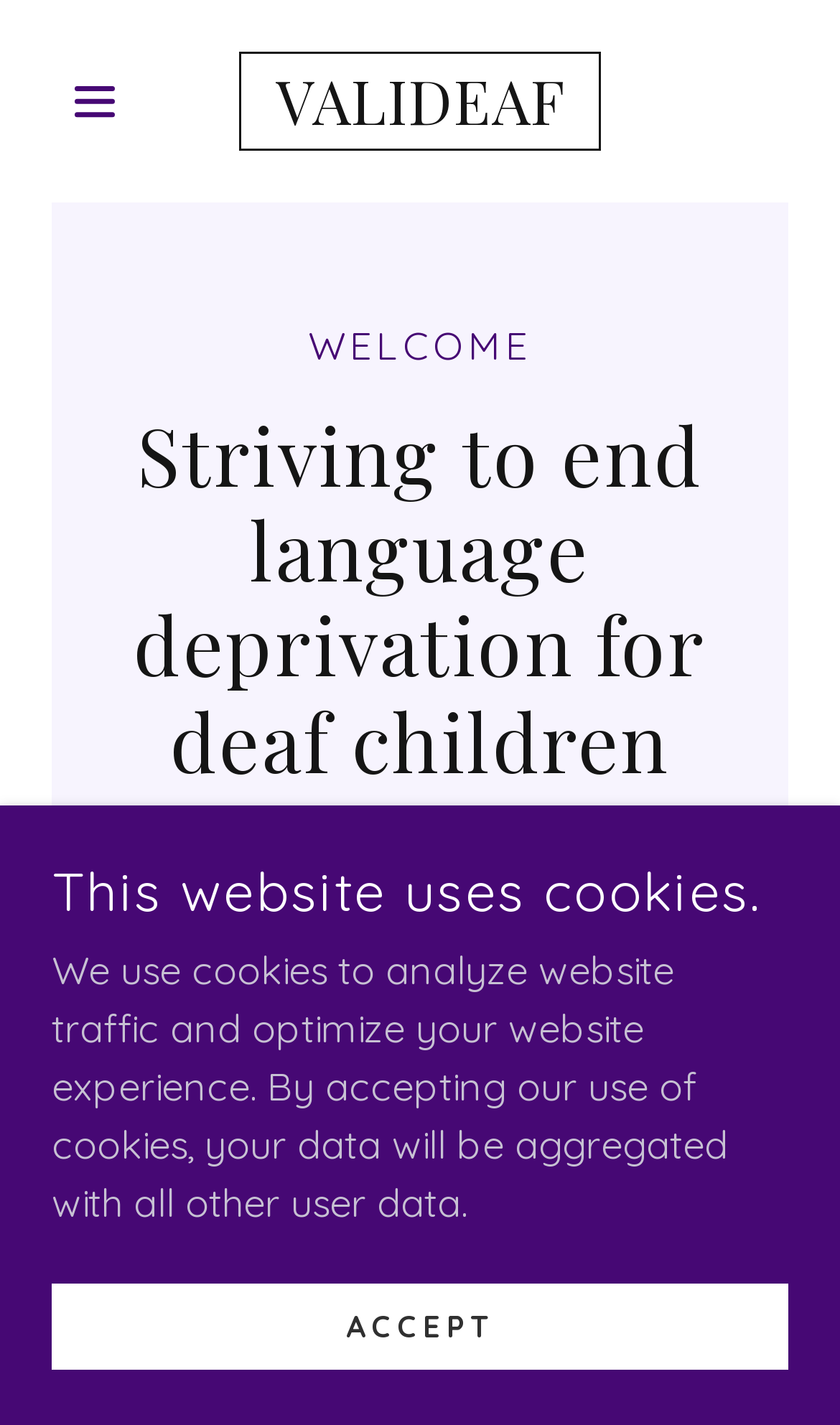Bounding box coordinates are specified in the format (top-left x, top-left y, bottom-right x, bottom-right y). All values are floating point numbers bounded between 0 and 1. Please provide the bounding box coordinate of the region this sentence describes: aria-label="Hamburger Site Navigation Icon"

[0.062, 0.041, 0.193, 0.101]